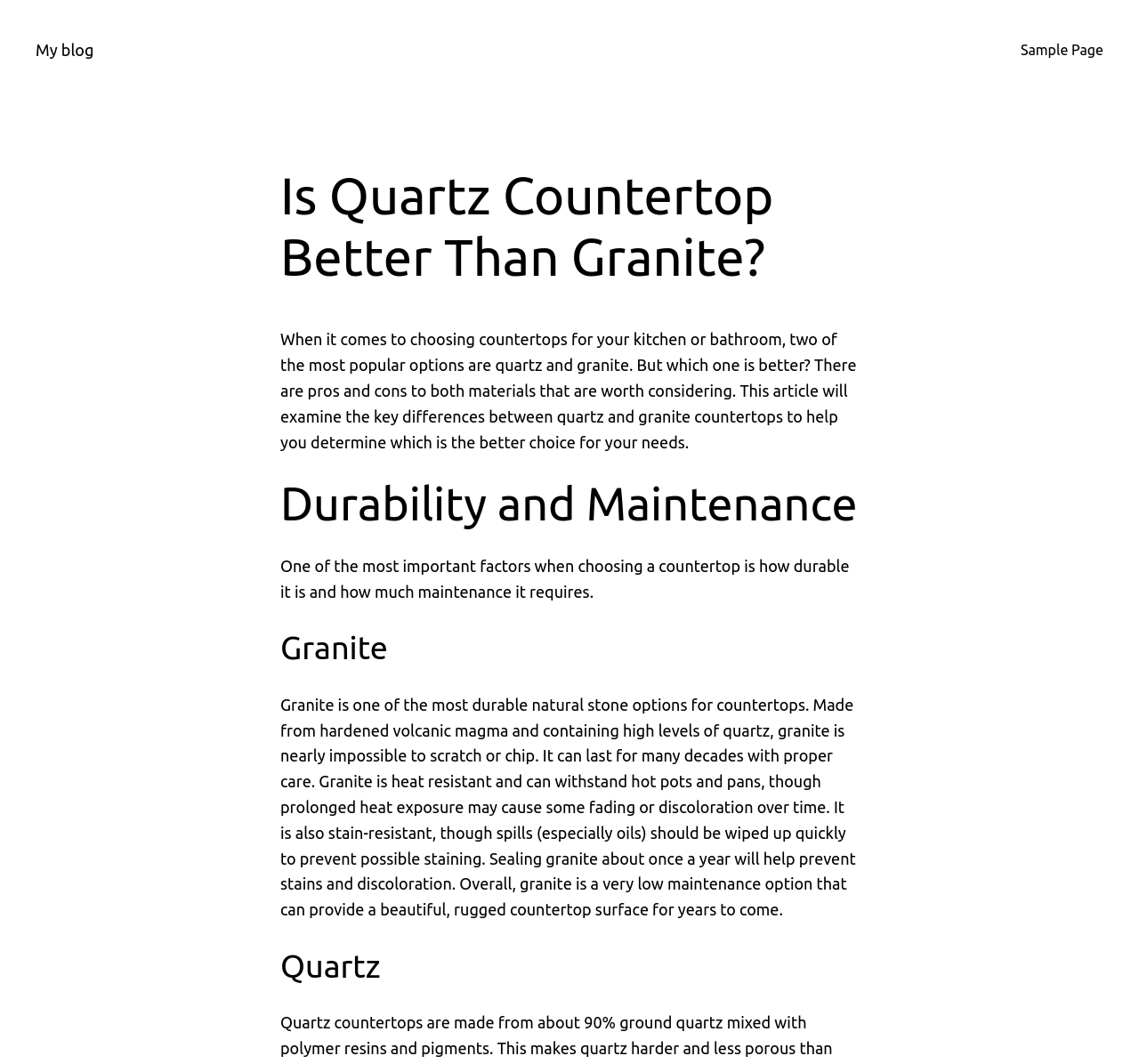Use one word or a short phrase to answer the question provided: 
How often should granite be sealed?

About once a year